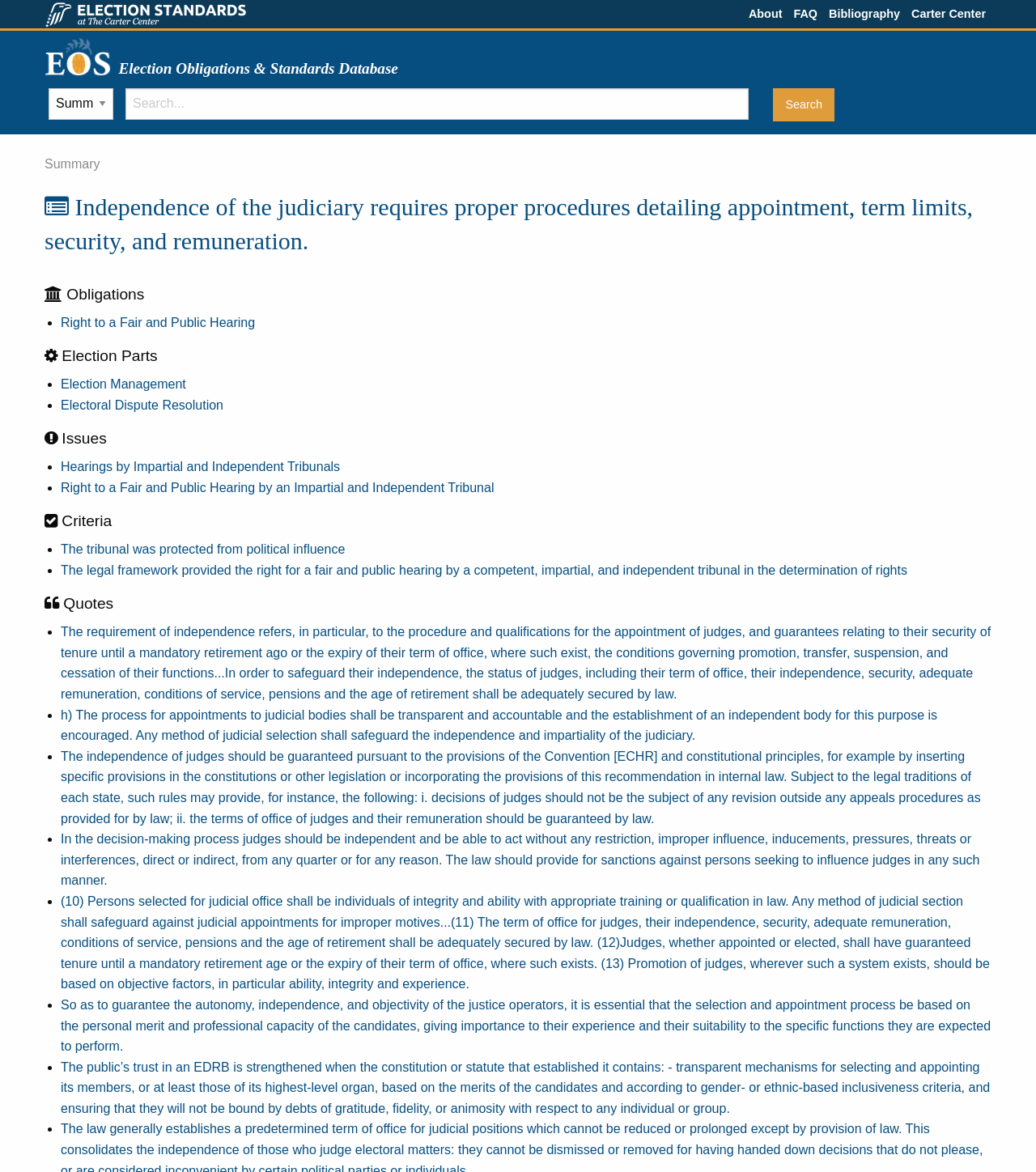Specify the bounding box coordinates of the area that needs to be clicked to achieve the following instruction: "Explore election parts".

[0.043, 0.295, 0.957, 0.314]